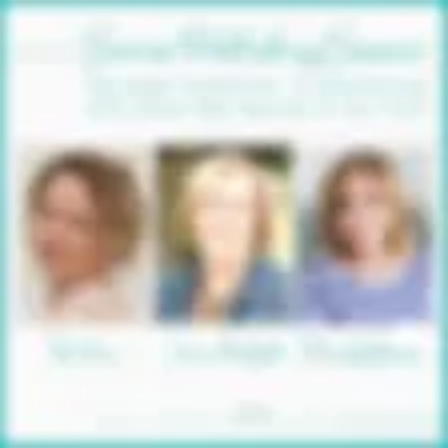What is the release year of the new publication?
Based on the screenshot, provide your answer in one word or phrase.

2024